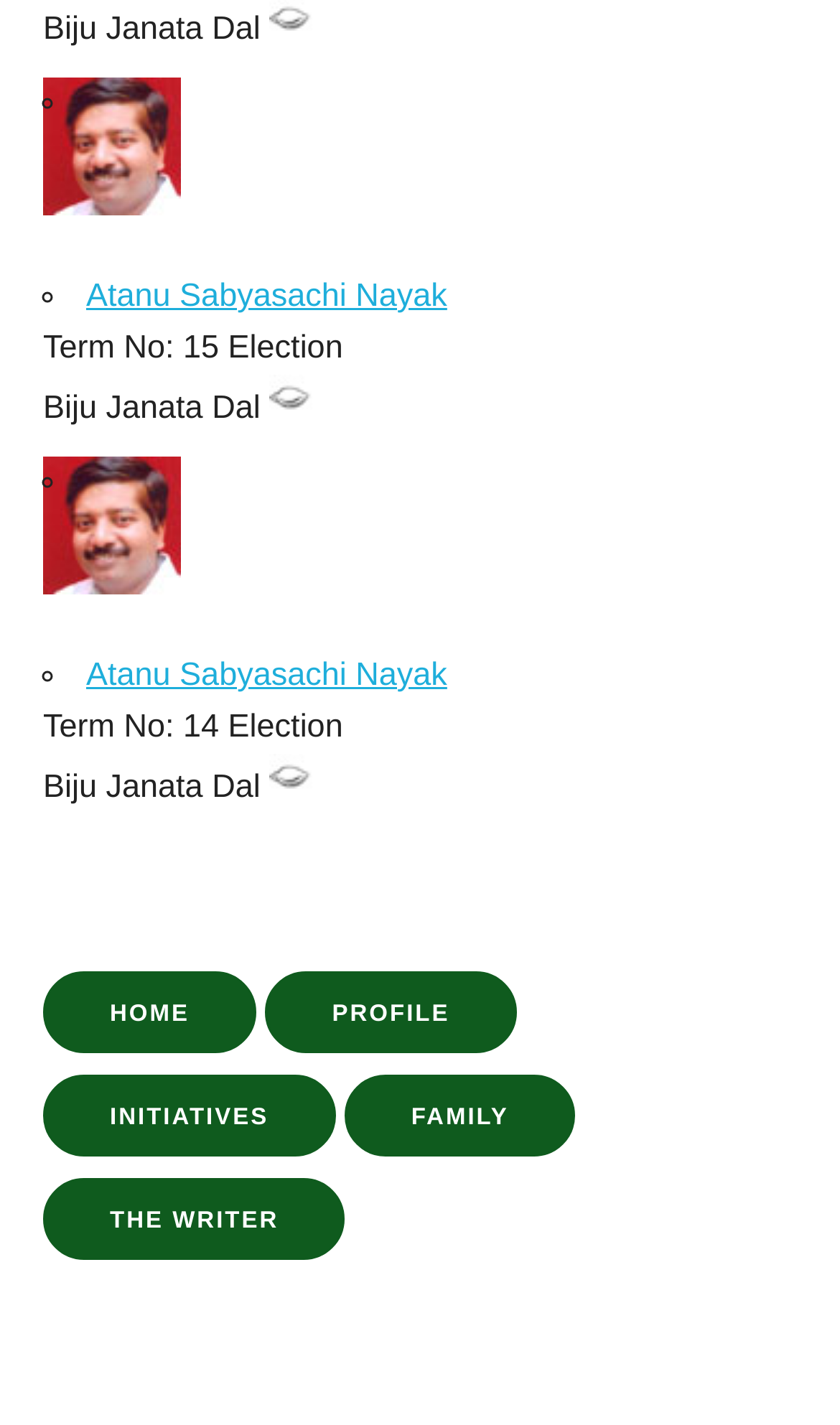How many links are there in the navigation menu?
Look at the image and respond with a one-word or short-phrase answer.

5